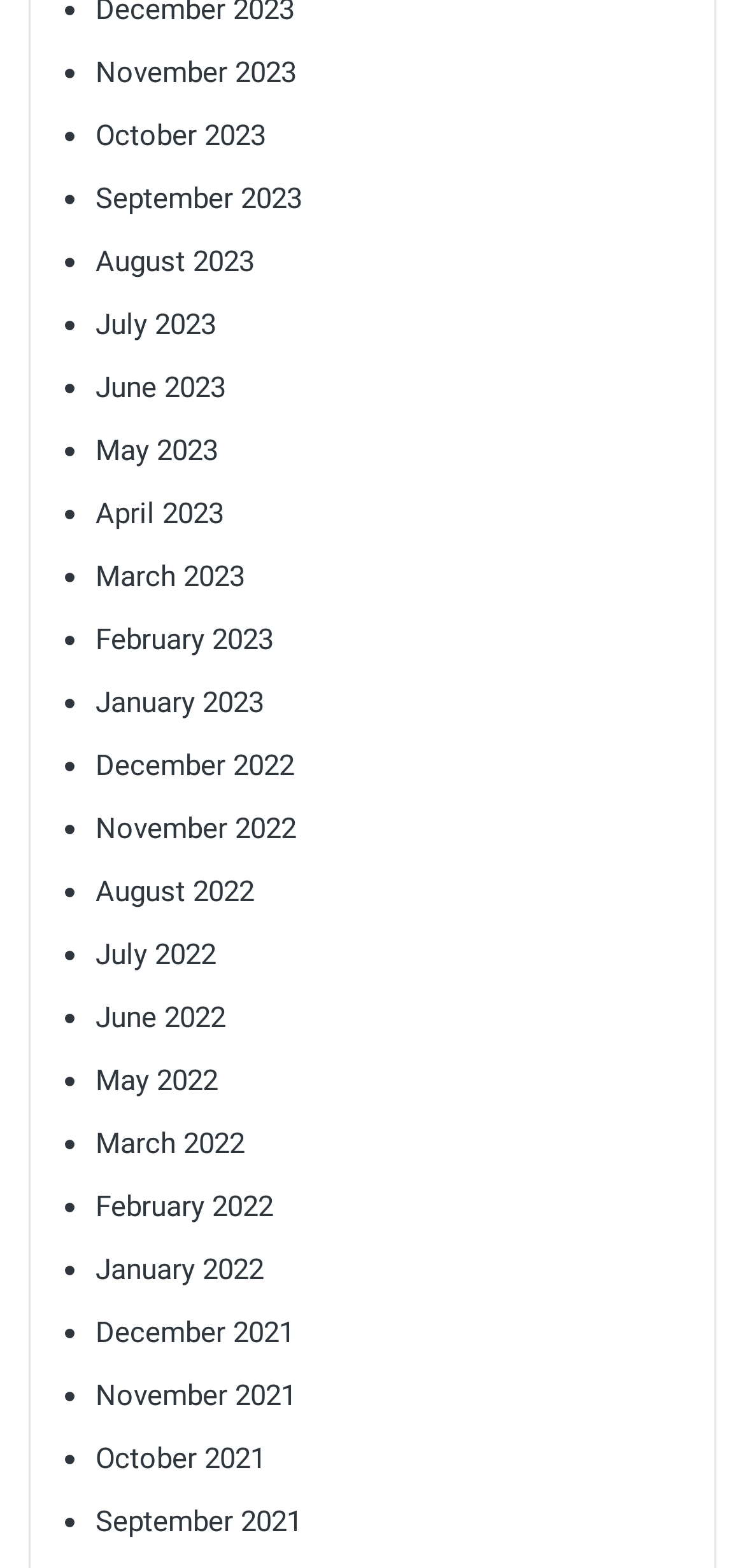Find and indicate the bounding box coordinates of the region you should select to follow the given instruction: "View November 2023".

[0.128, 0.036, 0.397, 0.057]